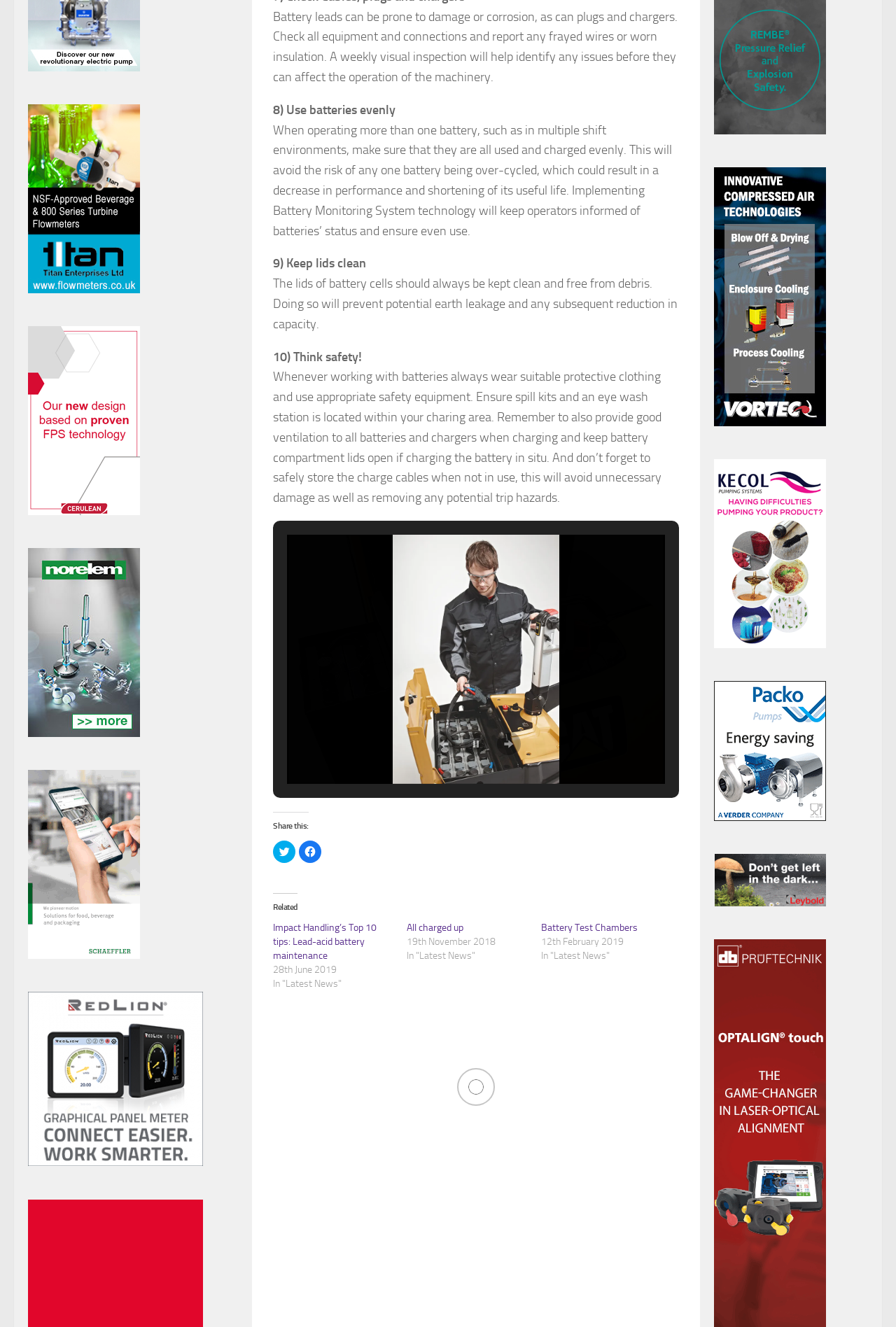Provide the bounding box coordinates for the UI element that is described as: "aria-label="Previous Slide"".

[0.481, 0.551, 0.509, 0.57]